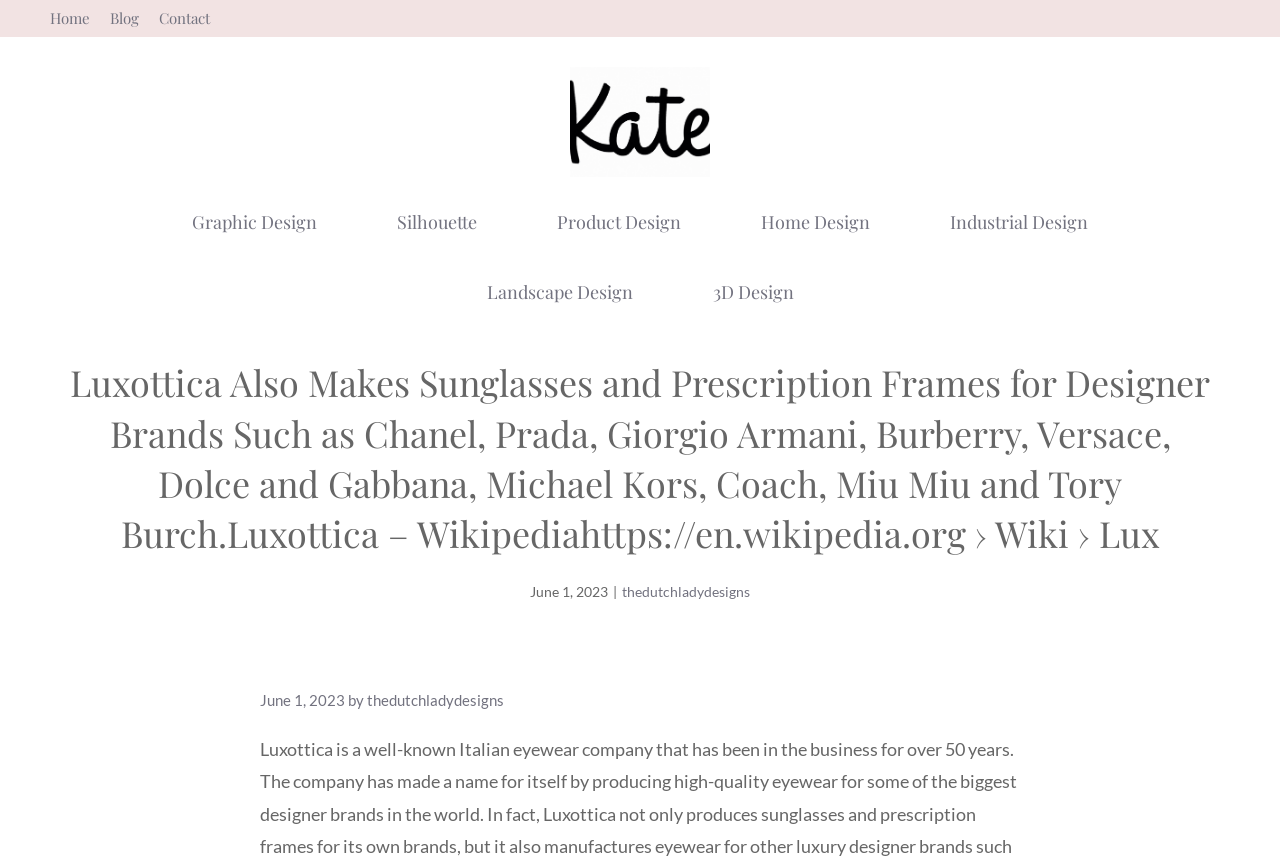With reference to the screenshot, provide a detailed response to the question below:
How many links are in the navigation section?

I counted the number of links in the navigation section, which are 'Graphic Design', 'Silhouette', 'Product Design', 'Home Design', 'Industrial Design', 'Landscape Design', and '3D Design', totaling 7 links.